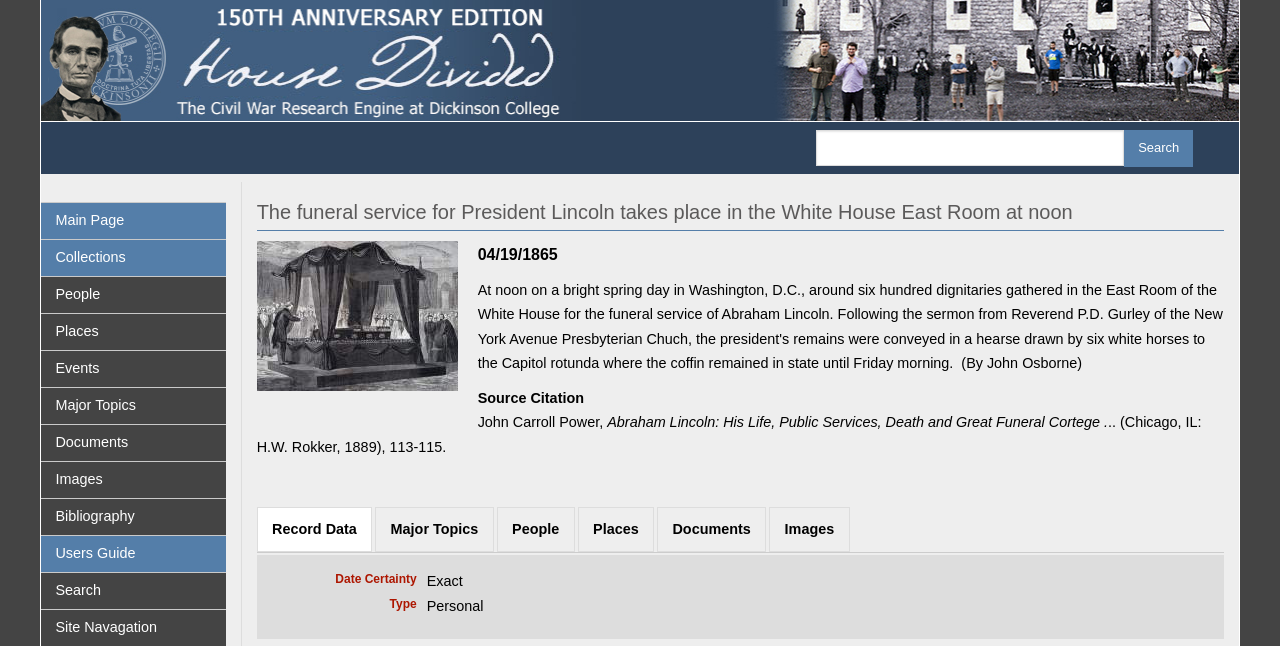Find the bounding box of the element with the following description: "Urgent Care". The coordinates must be four float numbers between 0 and 1, formatted as [left, top, right, bottom].

None